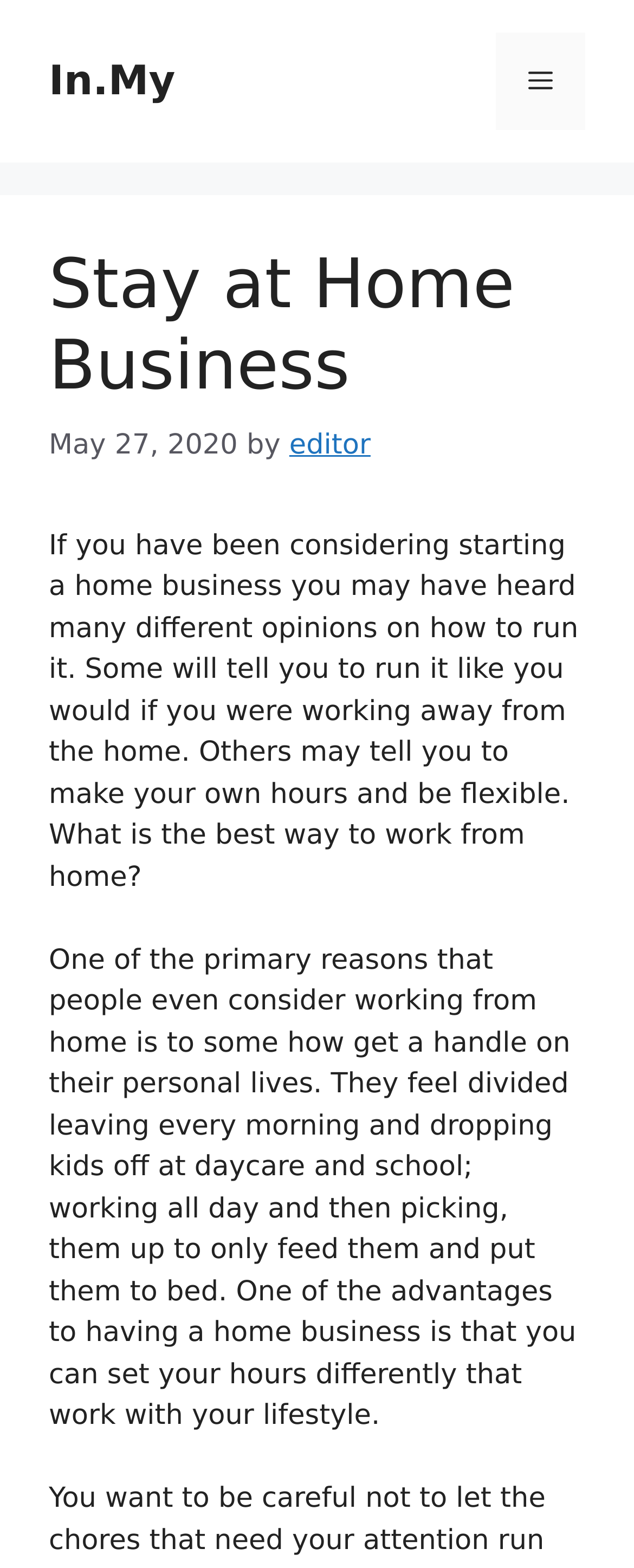Answer briefly with one word or phrase:
What is the purpose of having a home business?

to get a handle on personal life